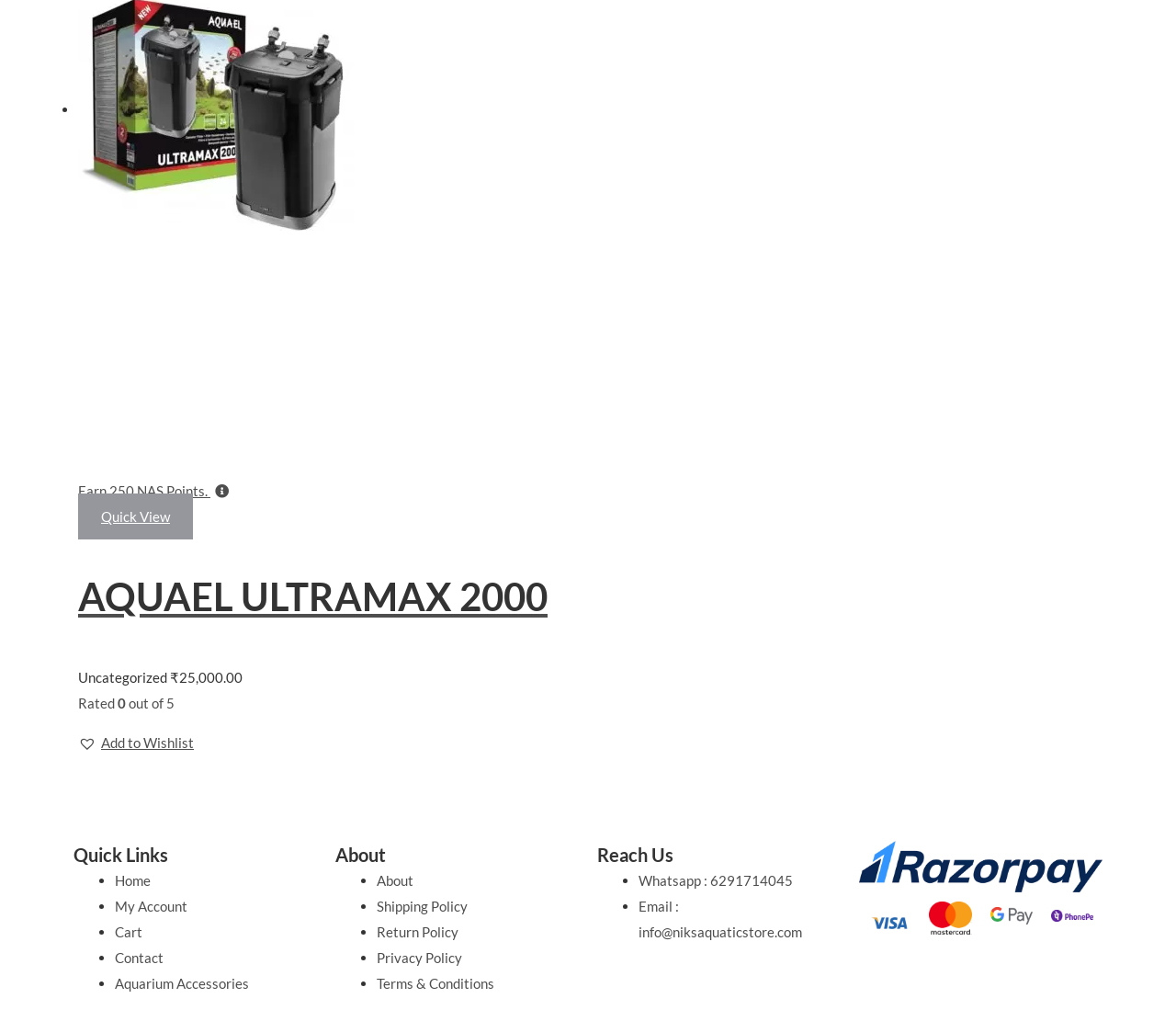What is the name of the product?
Using the image, give a concise answer in the form of a single word or short phrase.

AQUAEL ULTRAMAX 2000